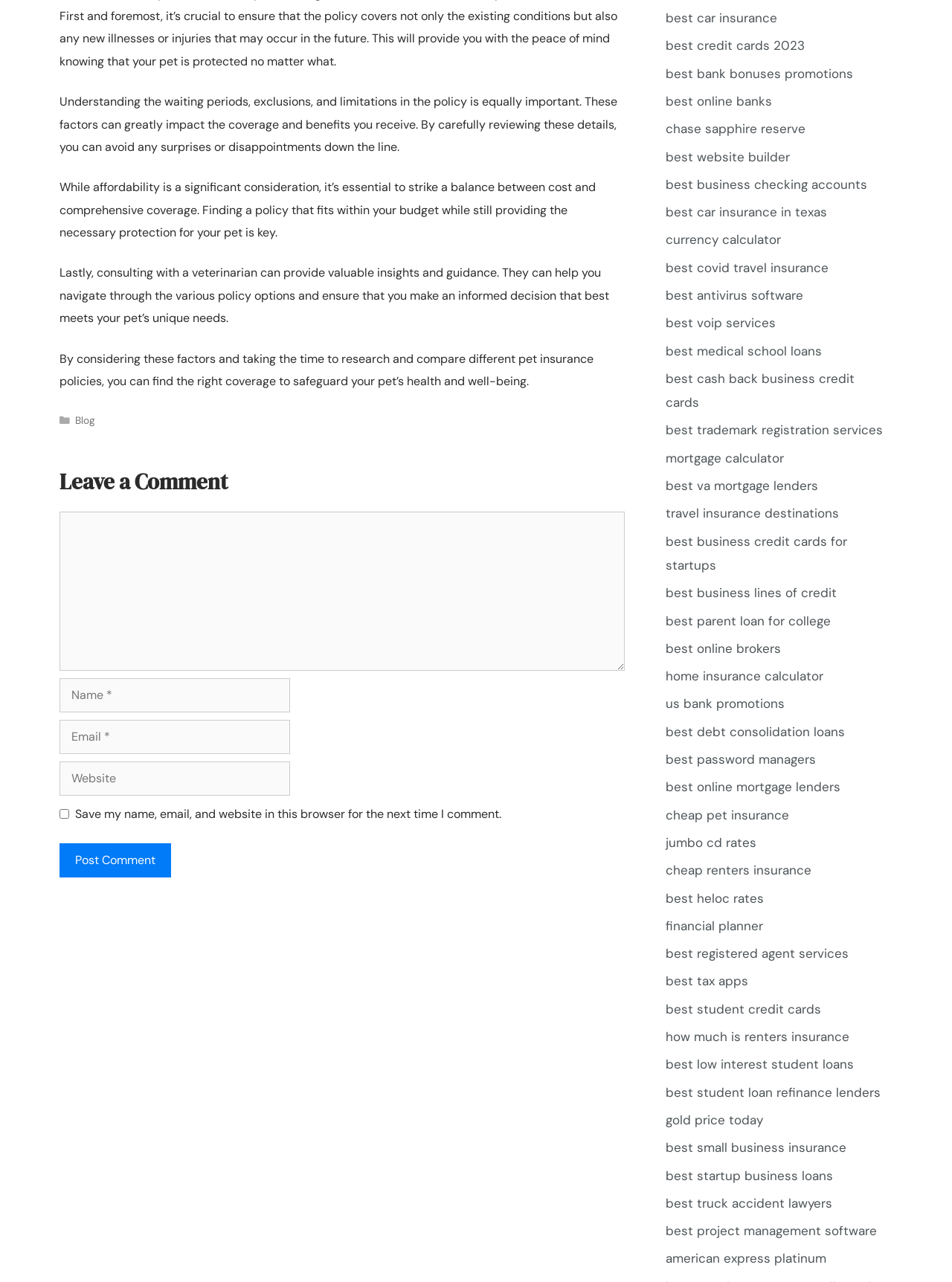Please identify the bounding box coordinates of the area that needs to be clicked to fulfill the following instruction: "Leave a comment."

[0.062, 0.366, 0.656, 0.387]